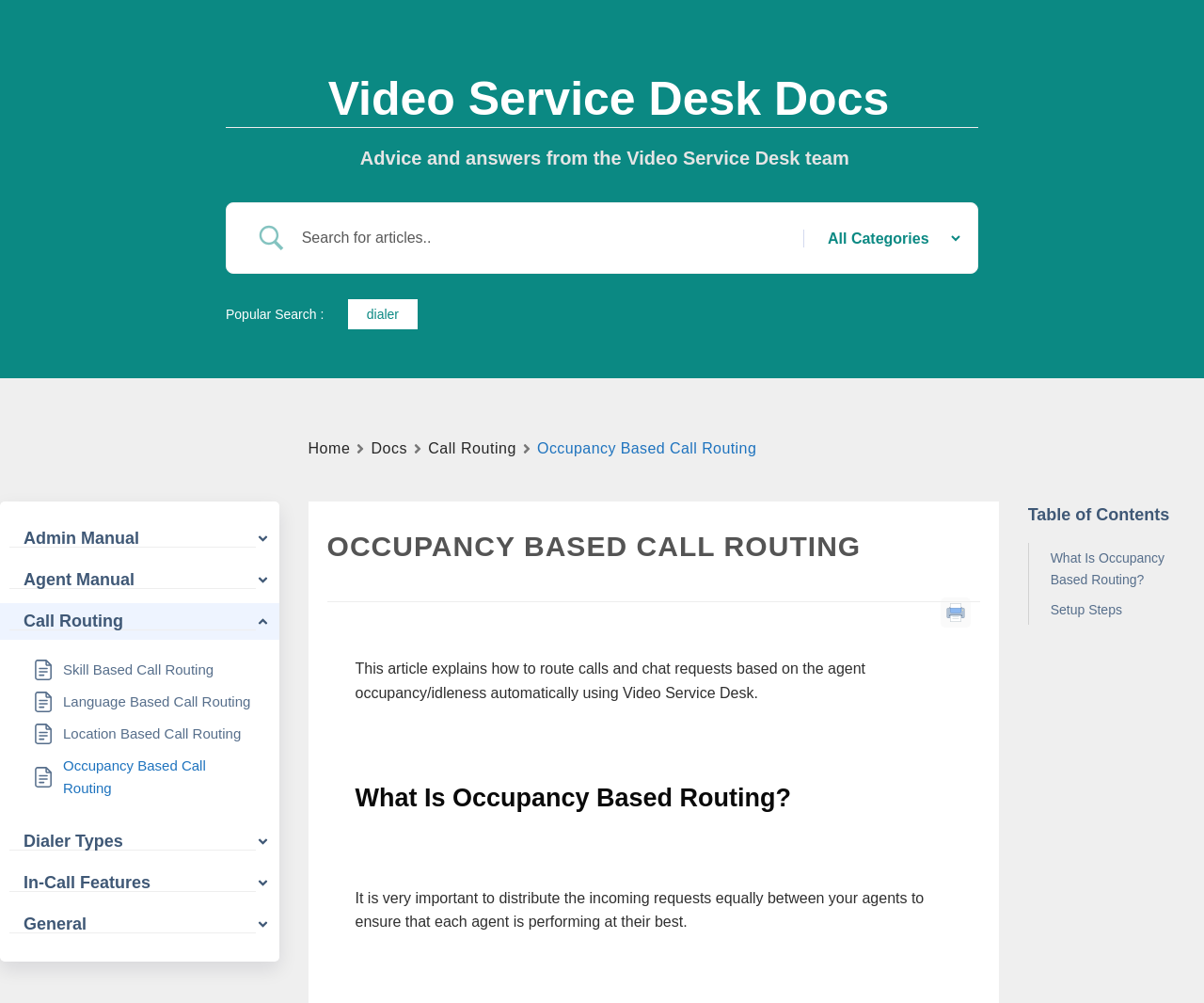Please provide the bounding box coordinates for the UI element as described: "Docs". The coordinates must be four floats between 0 and 1, represented as [left, top, right, bottom].

[0.308, 0.435, 0.338, 0.46]